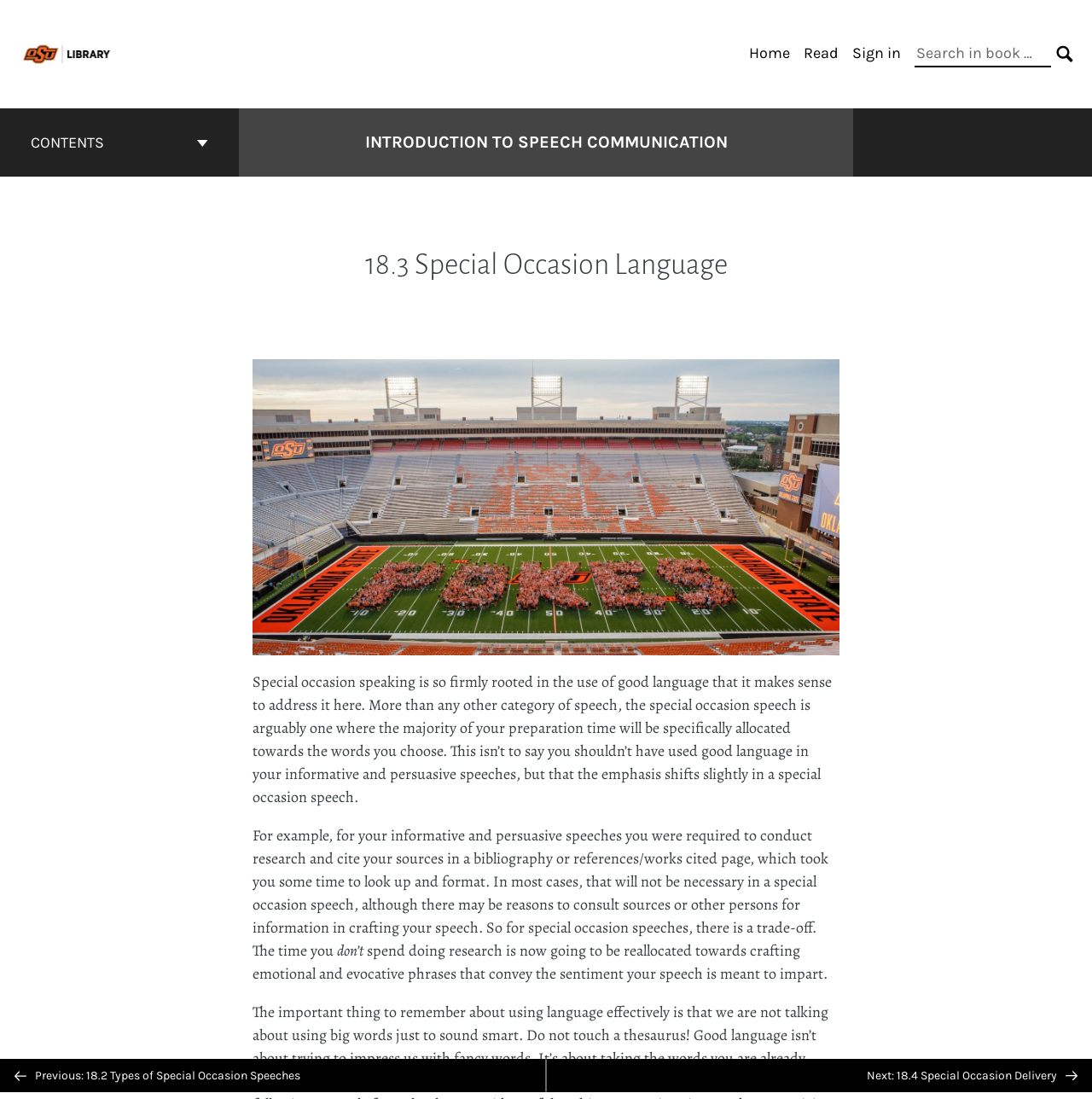Carefully examine the image and provide an in-depth answer to the question: What is the previous chapter about?

I found the answer by looking at the link 'Previous: 18.2 Types of Special Occasion Speeches' which suggests that the previous chapter is about 'Types of Special Occasion Speeches'.